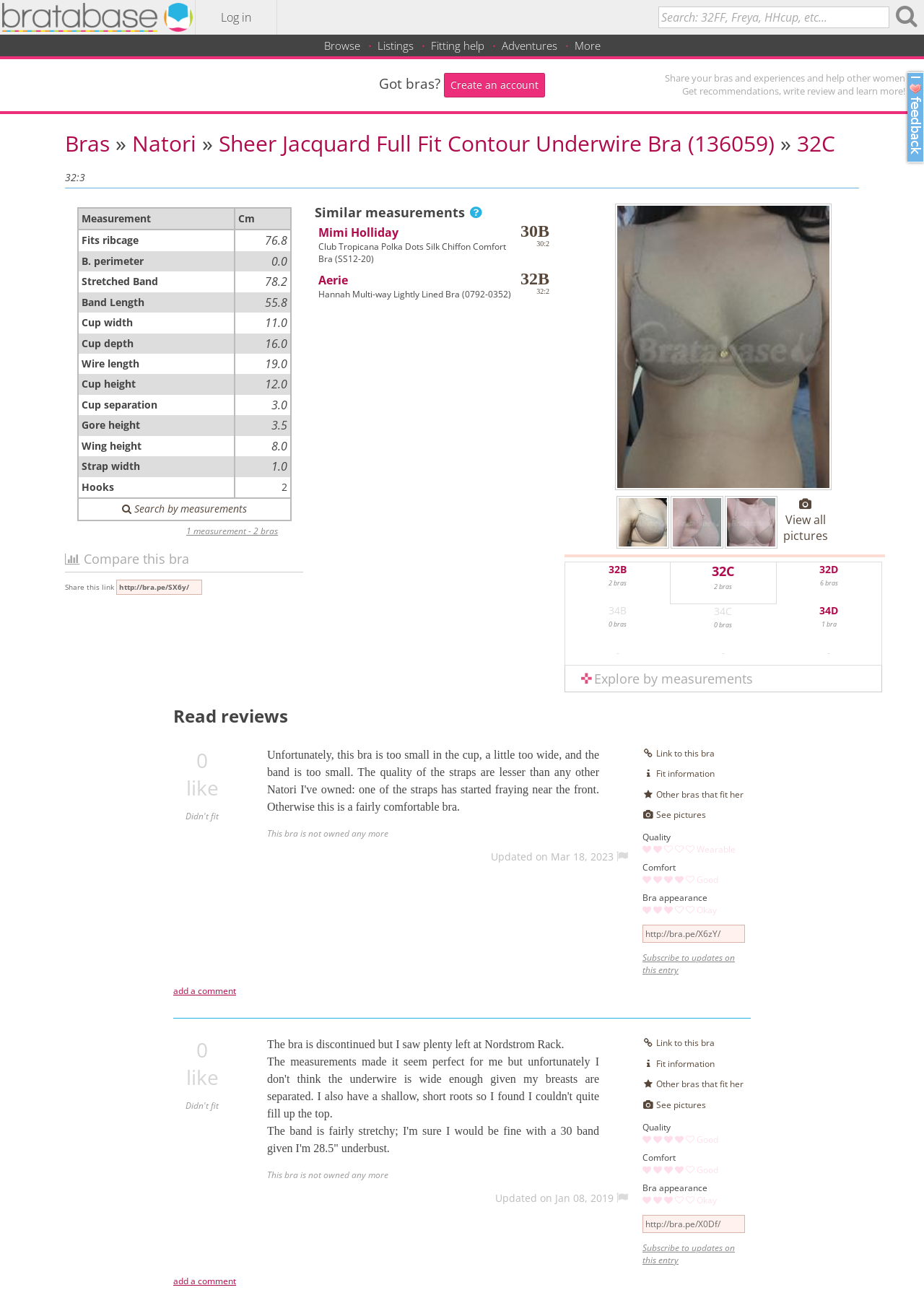Could you locate the bounding box coordinates for the section that should be clicked to accomplish this task: "Compare this bra".

[0.07, 0.423, 0.328, 0.443]